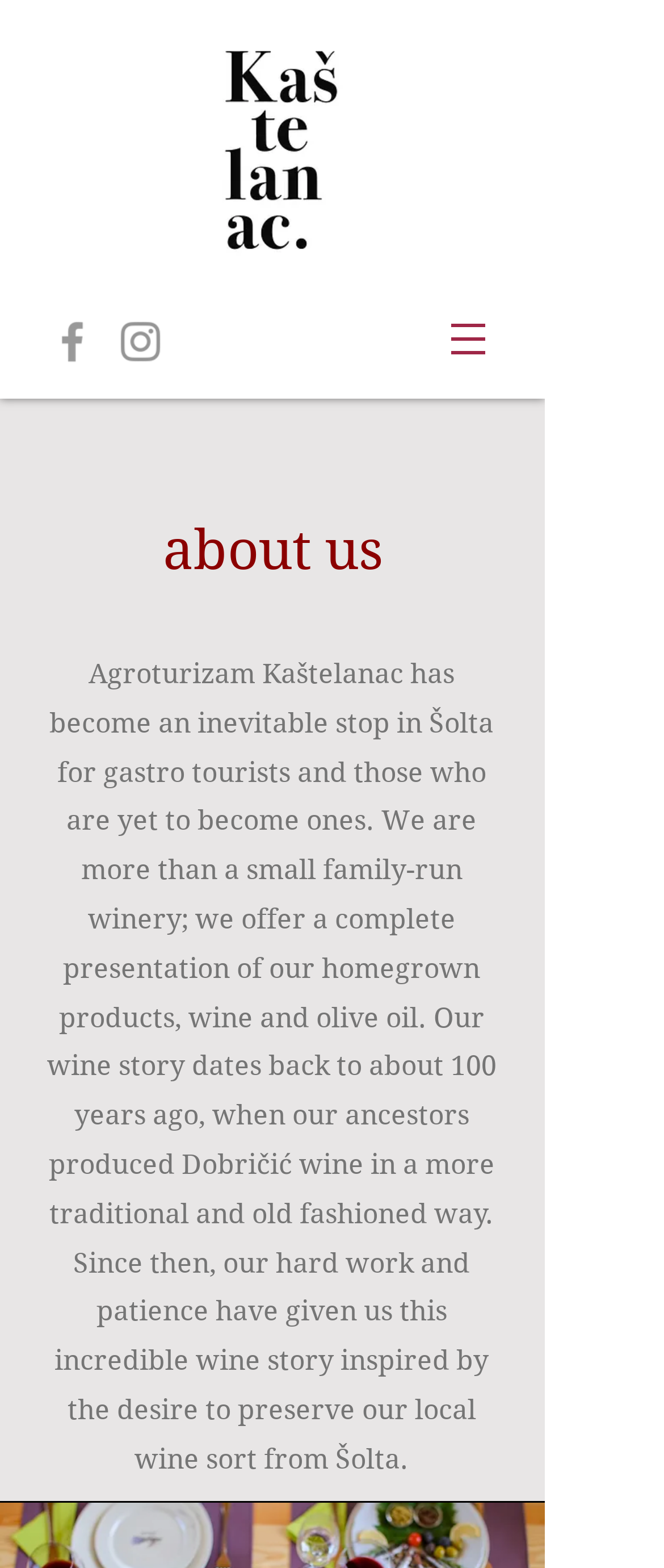Find the bounding box of the element with the following description: "aria-label="Instagram"". The coordinates must be four float numbers between 0 and 1, formatted as [left, top, right, bottom].

[0.172, 0.201, 0.251, 0.235]